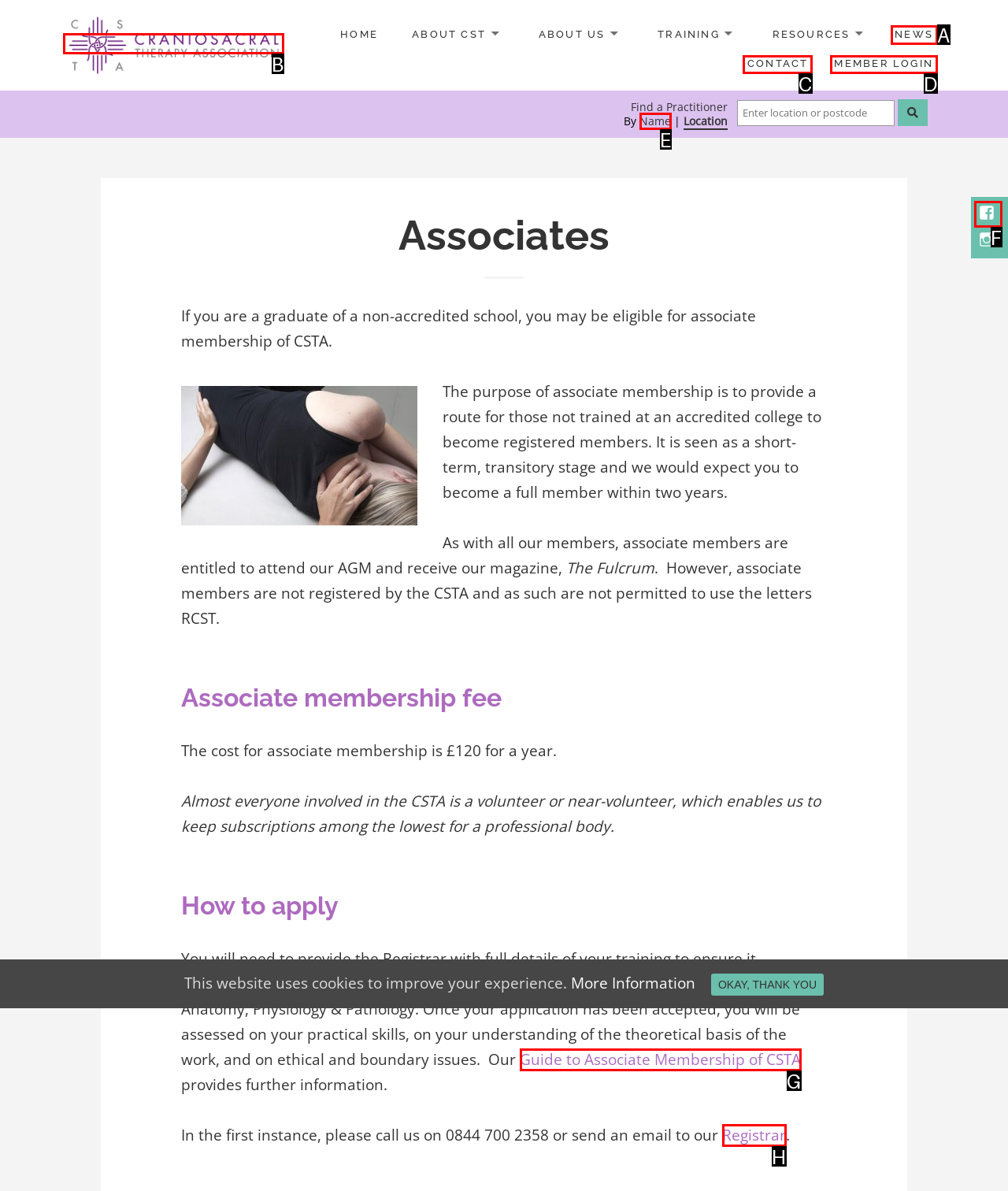Determine the correct UI element to click for this instruction: Visit the Facebook page. Respond with the letter of the chosen element.

F